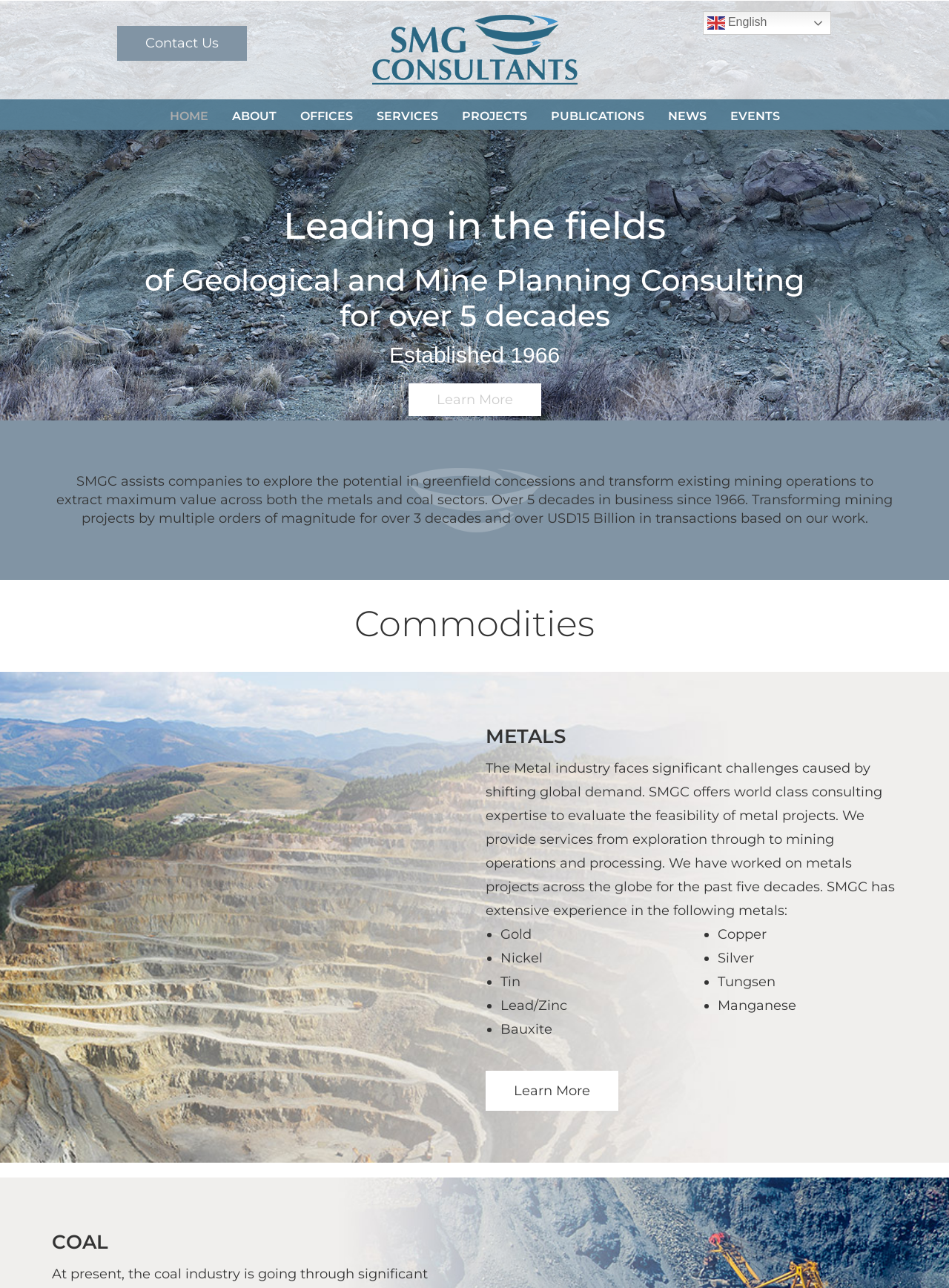Can you specify the bounding box coordinates of the area that needs to be clicked to fulfill the following instruction: "Learn more about METALS"?

[0.512, 0.831, 0.652, 0.862]